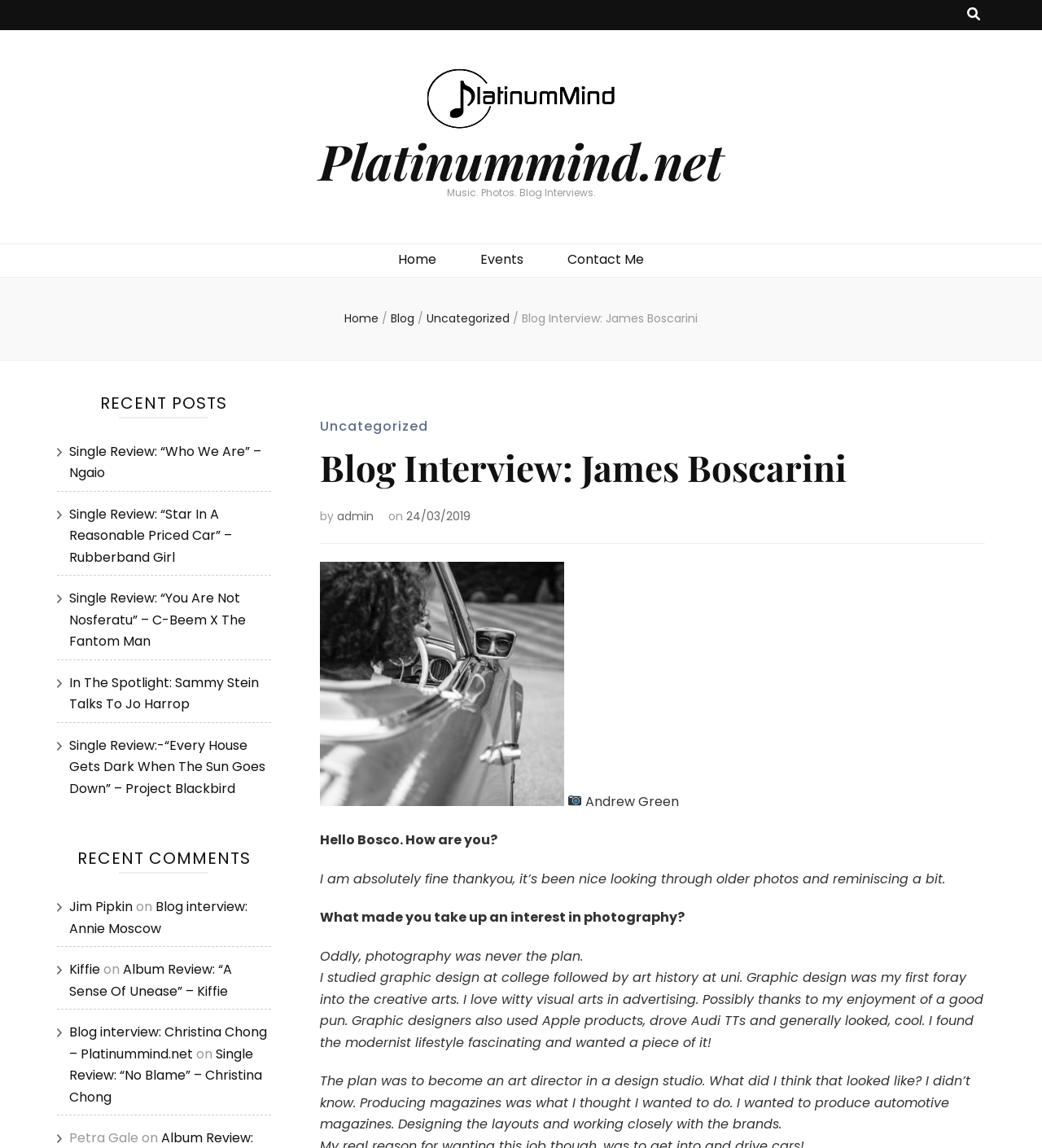Determine the bounding box coordinates for the area that should be clicked to carry out the following instruction: "Click the search toggle button".

[0.928, 0.004, 0.941, 0.022]